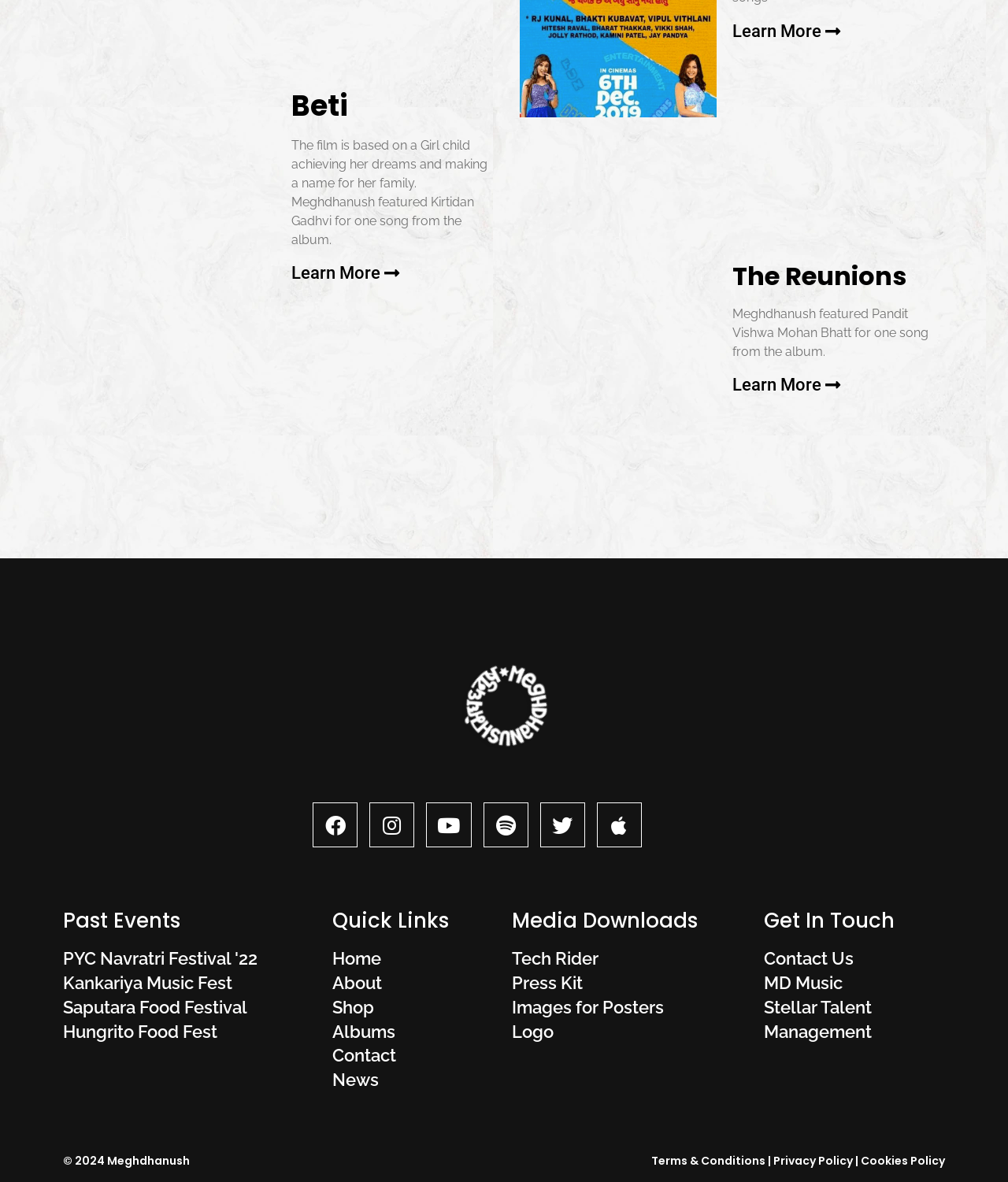Identify the bounding box coordinates of the clickable region required to complete the instruction: "Contact Us". The coordinates should be given as four float numbers within the range of 0 and 1, i.e., [left, top, right, bottom].

[0.758, 0.801, 0.937, 0.822]